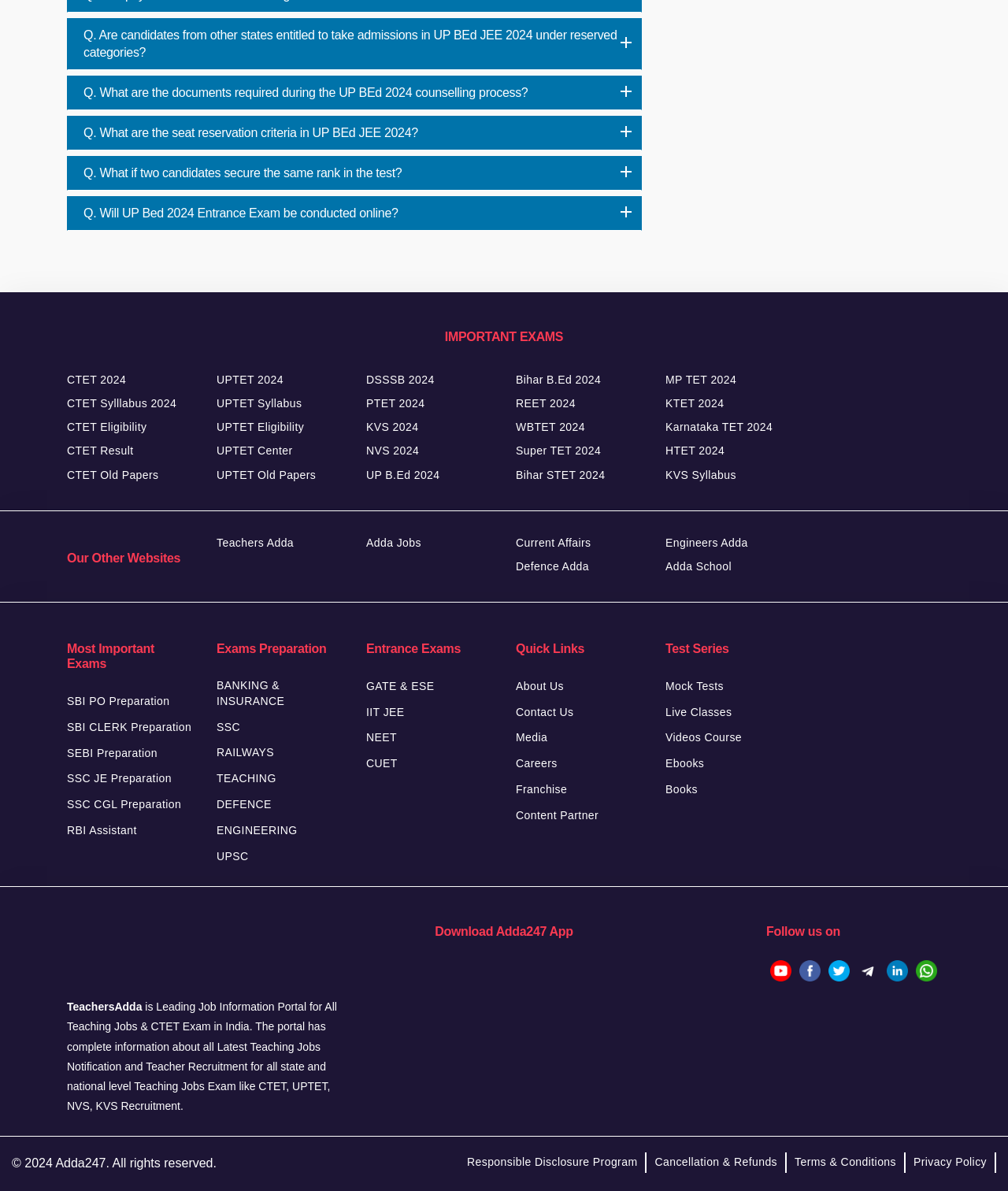Using the details in the image, give a detailed response to the question below:
What is the purpose of the 'Test Series' section?

The purpose of the 'Test Series' section is to provide practice resources, such as Mock Tests, Live Classes, Videos Course, Ebooks, and Books, to help users prepare for exams.